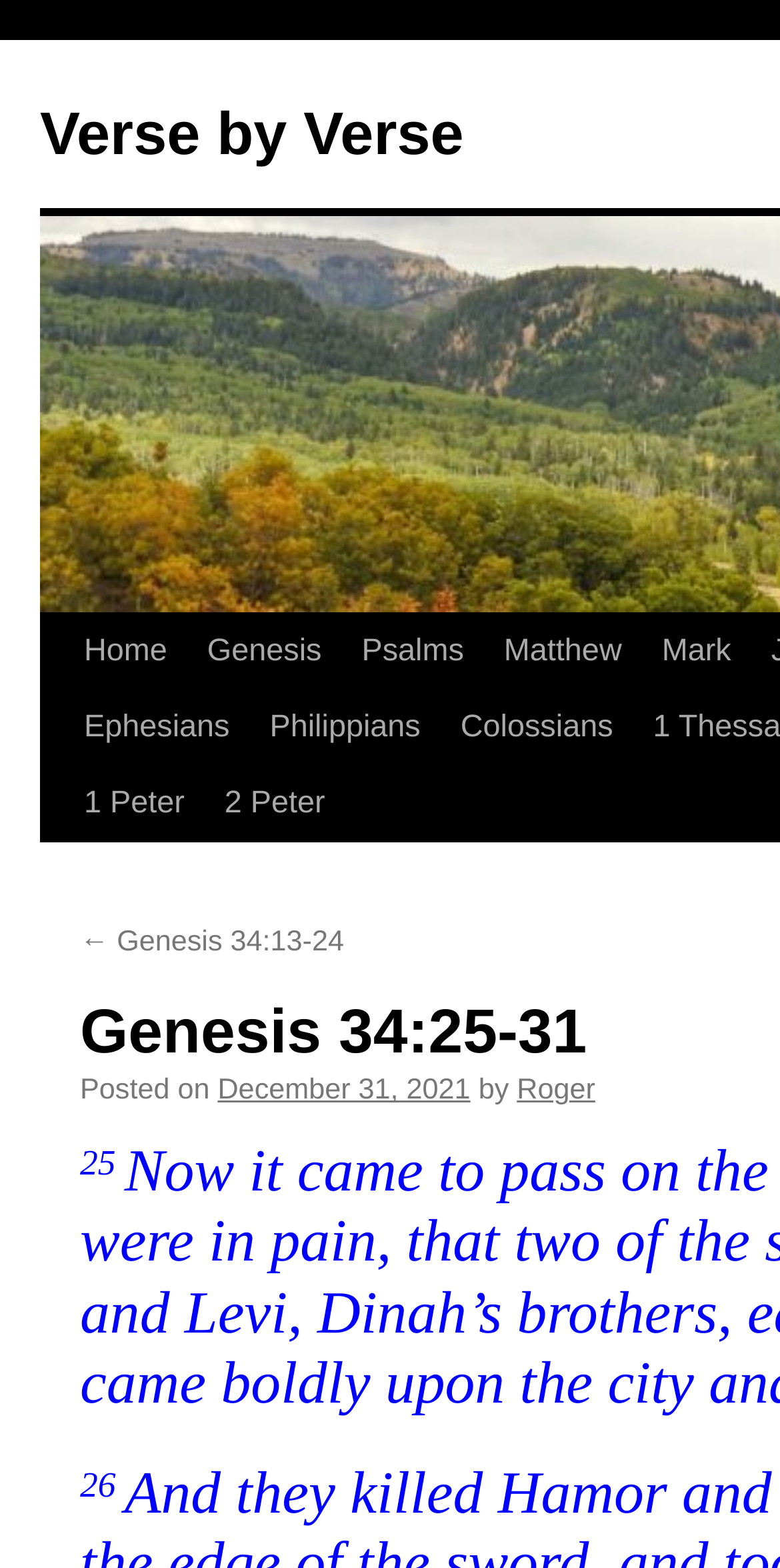Who is the author of the current article?
Analyze the image and deliver a detailed answer to the question.

I looked for the author's name by finding the text 'by' and then looking for the link next to it, which is 'Roger', indicating that Roger is the author of the current article.